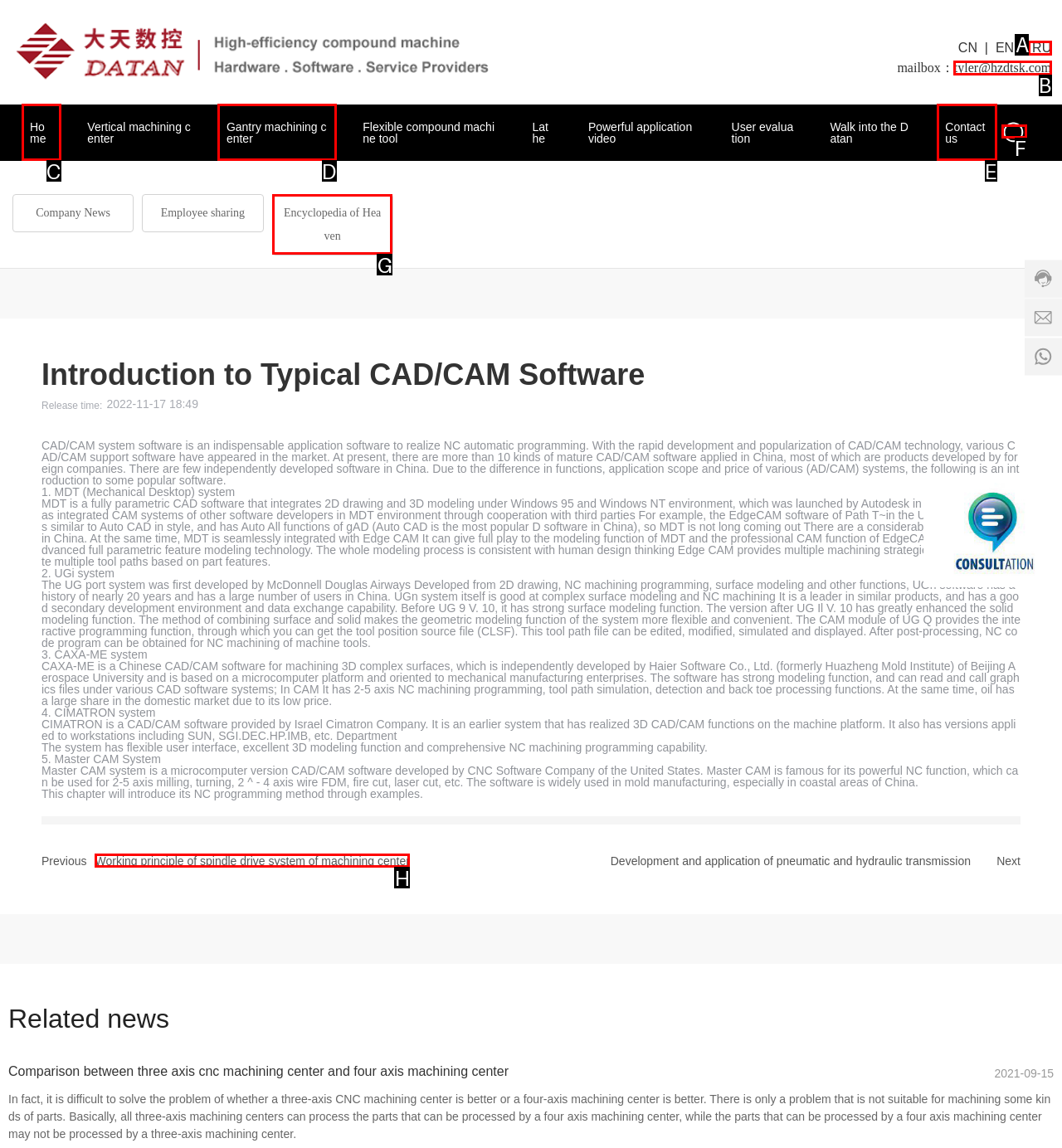Identify the letter that best matches this UI element description: Encyclopedia of Heaven
Answer with the letter from the given options.

G